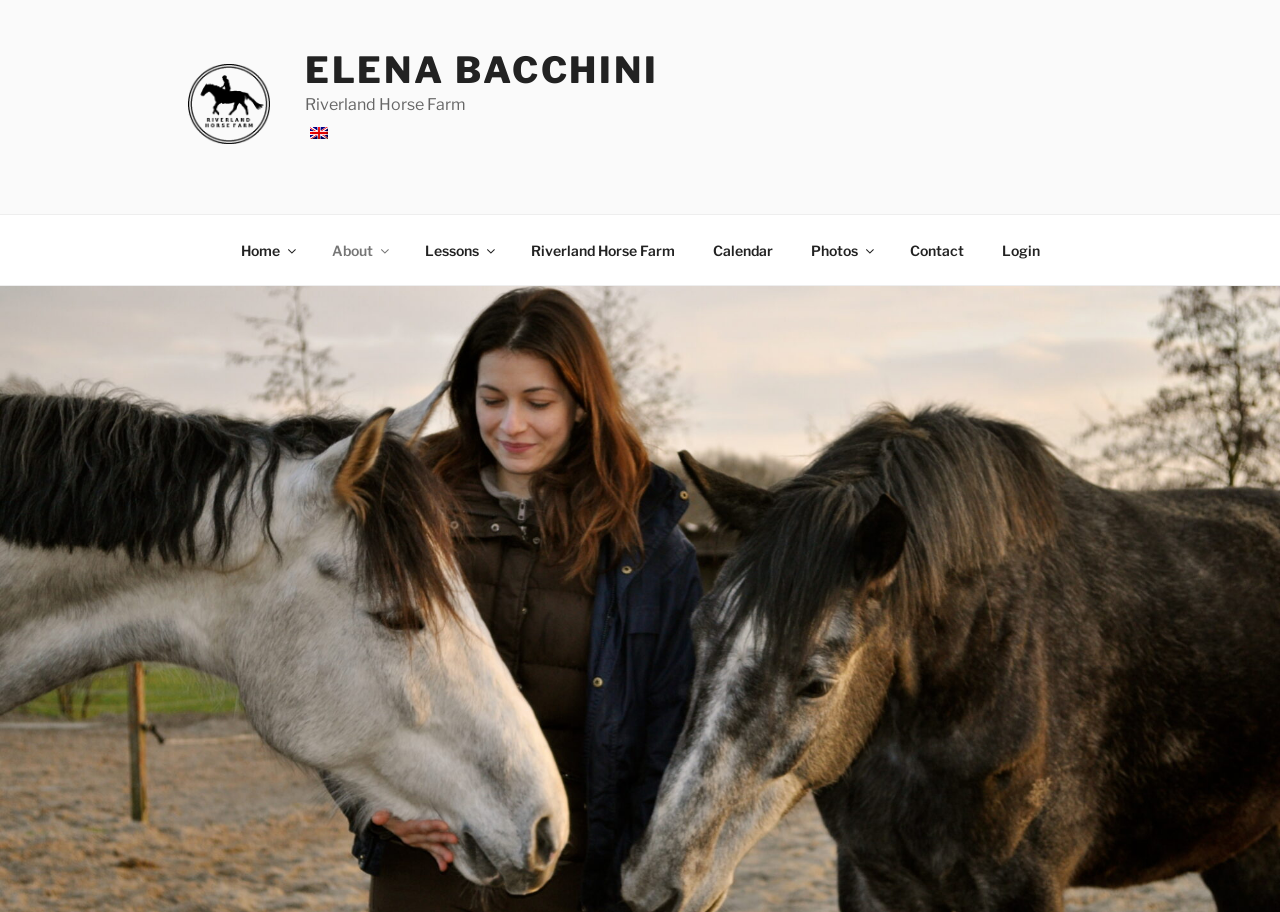Please answer the following question using a single word or phrase: 
What is the name of the horse farm mentioned on this webpage?

Riverland Horse Farm